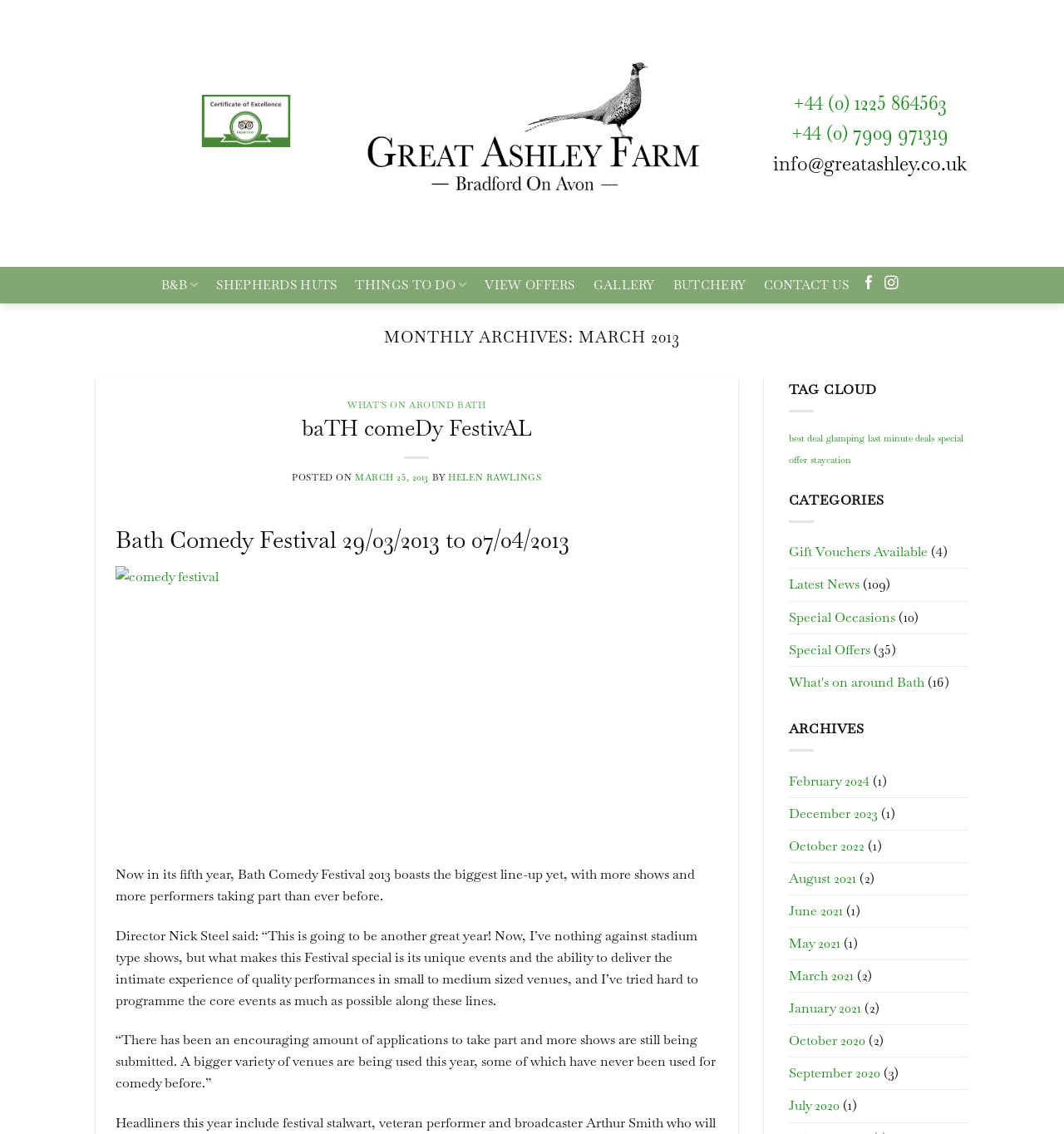Provide a brief response in the form of a single word or phrase:
What is the type of accommodation mentioned in the webpage?

B&B